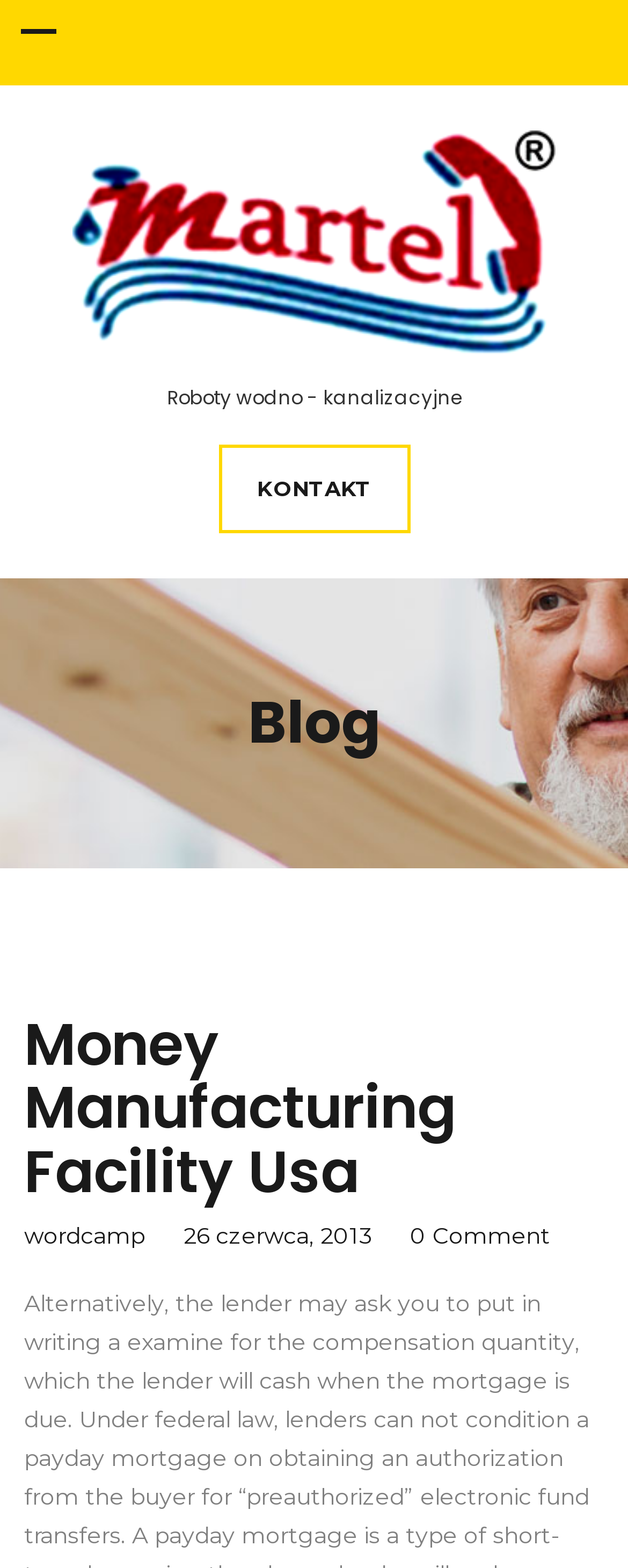Using the description "parent_node: Roboty wodno - kanalizacyjne", predict the bounding box of the relevant HTML element.

[0.038, 0.083, 0.962, 0.242]